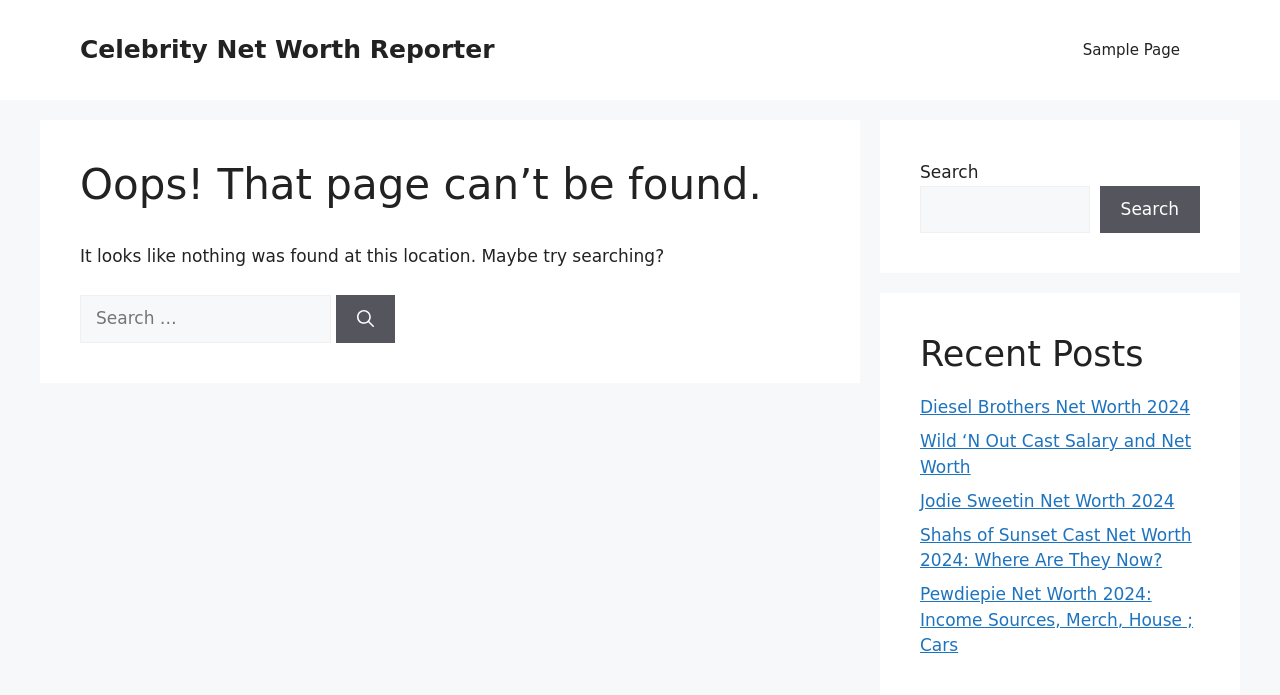Respond concisely with one word or phrase to the following query:
What is the purpose of the button next to the search box?

Search